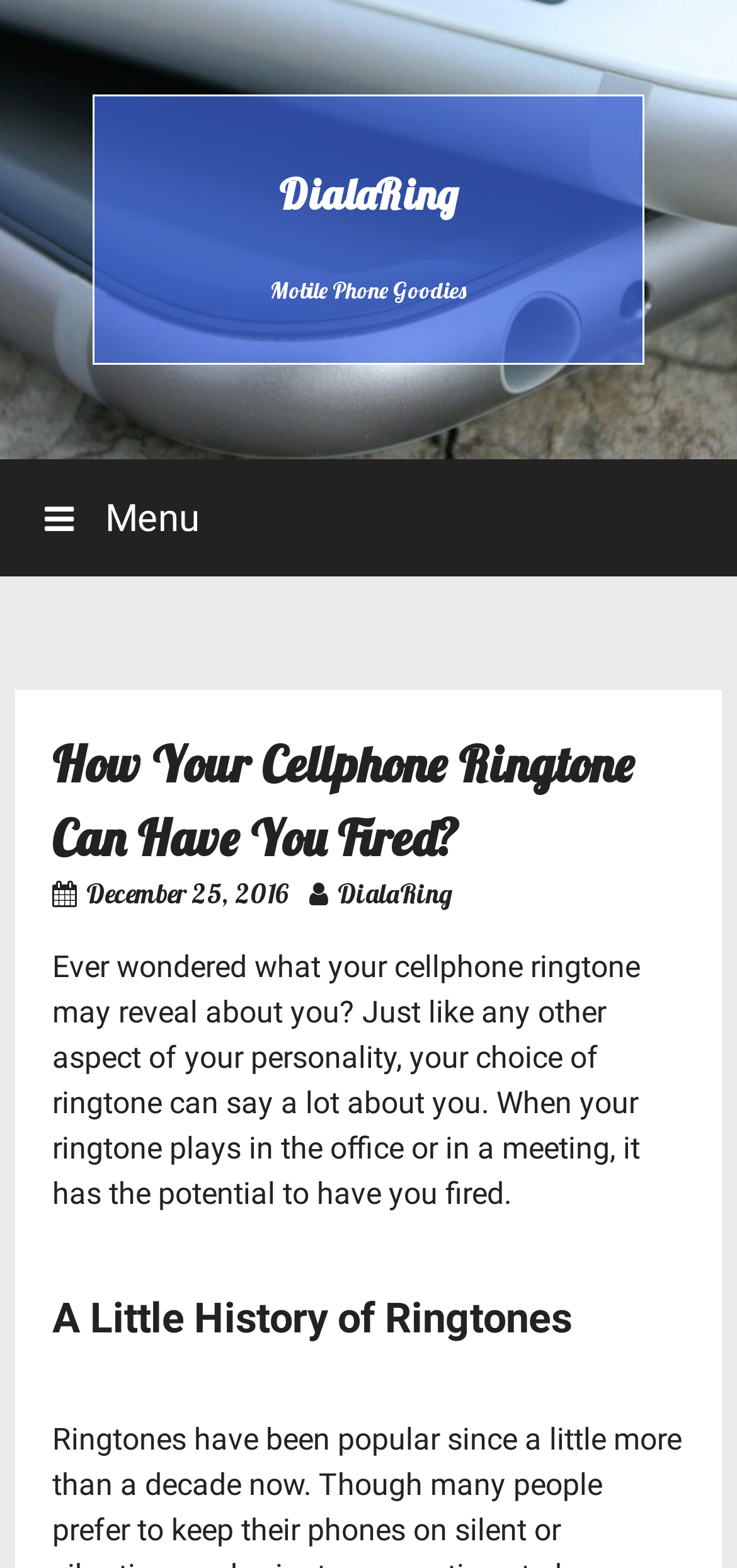How many navigation links are there? Using the information from the screenshot, answer with a single word or phrase.

2